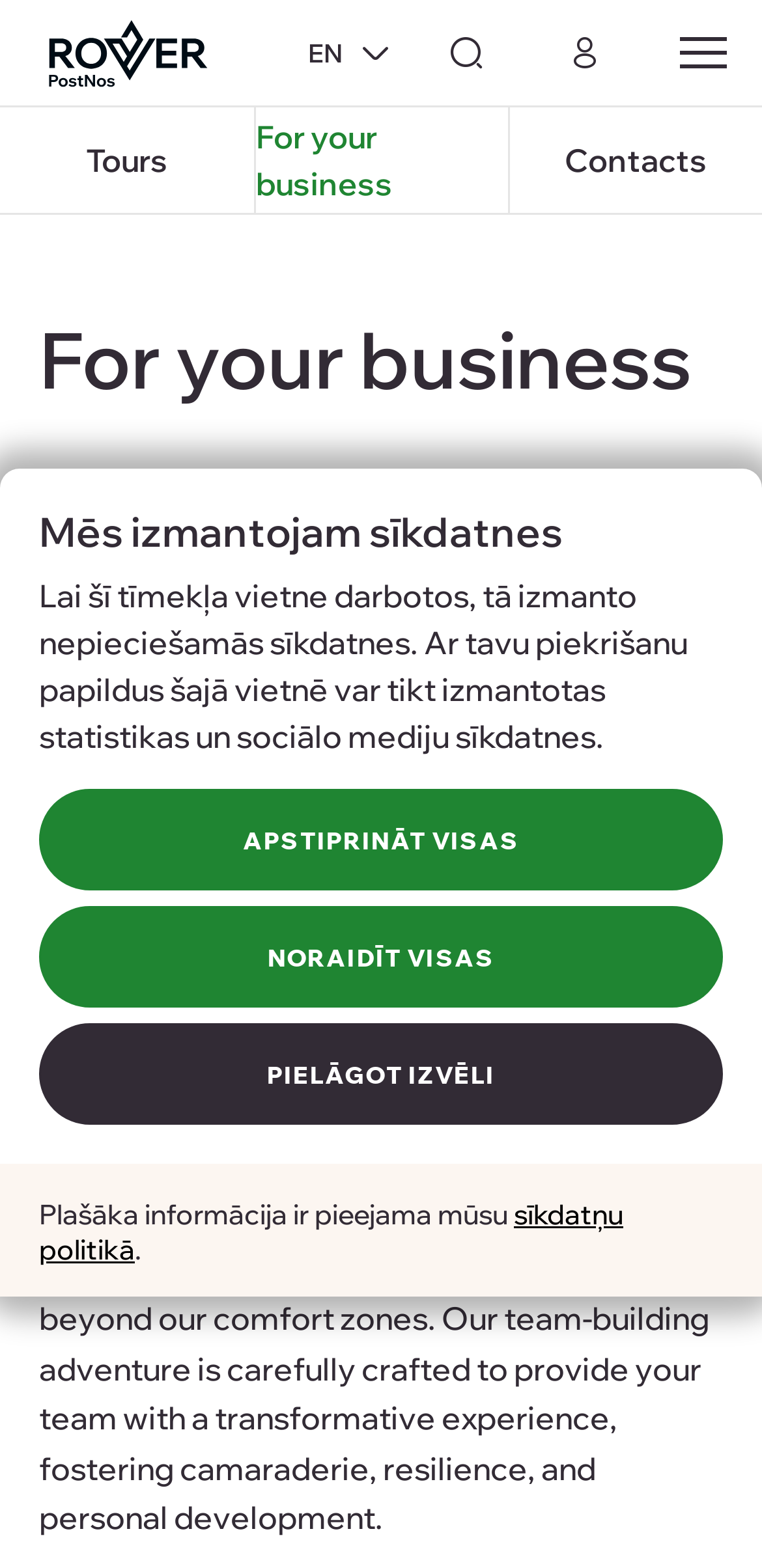Identify the bounding box coordinates of the region that should be clicked to execute the following instruction: "Click the Rover logo".

[0.051, 0.012, 0.285, 0.055]